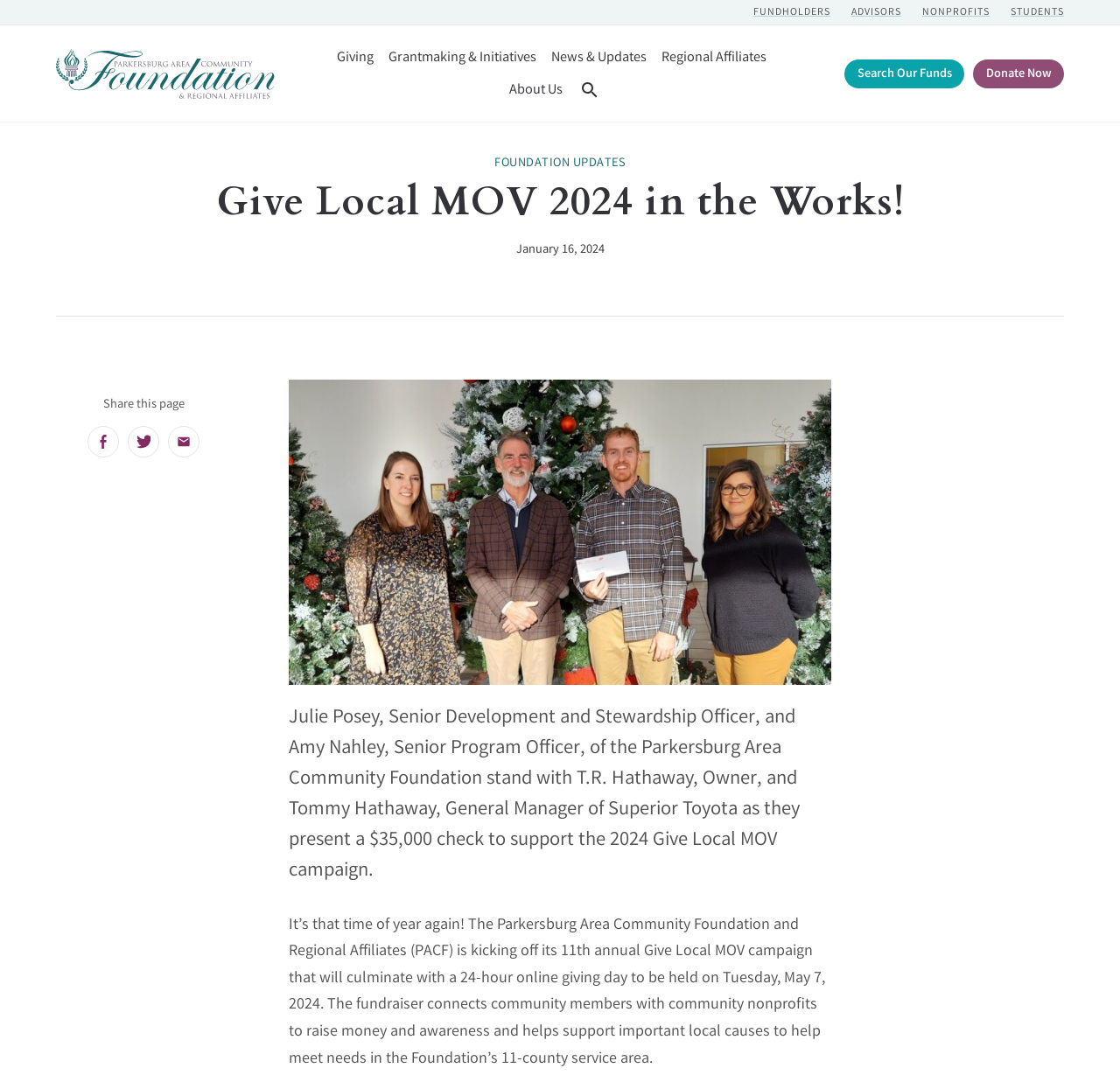What are the three ways to share this page?
Use the information from the screenshot to give a comprehensive response to the question.

I found the answer by looking at the links and images at the bottom of the webpage, which provide options to share the page on Facebook, Twitter, and via Email.